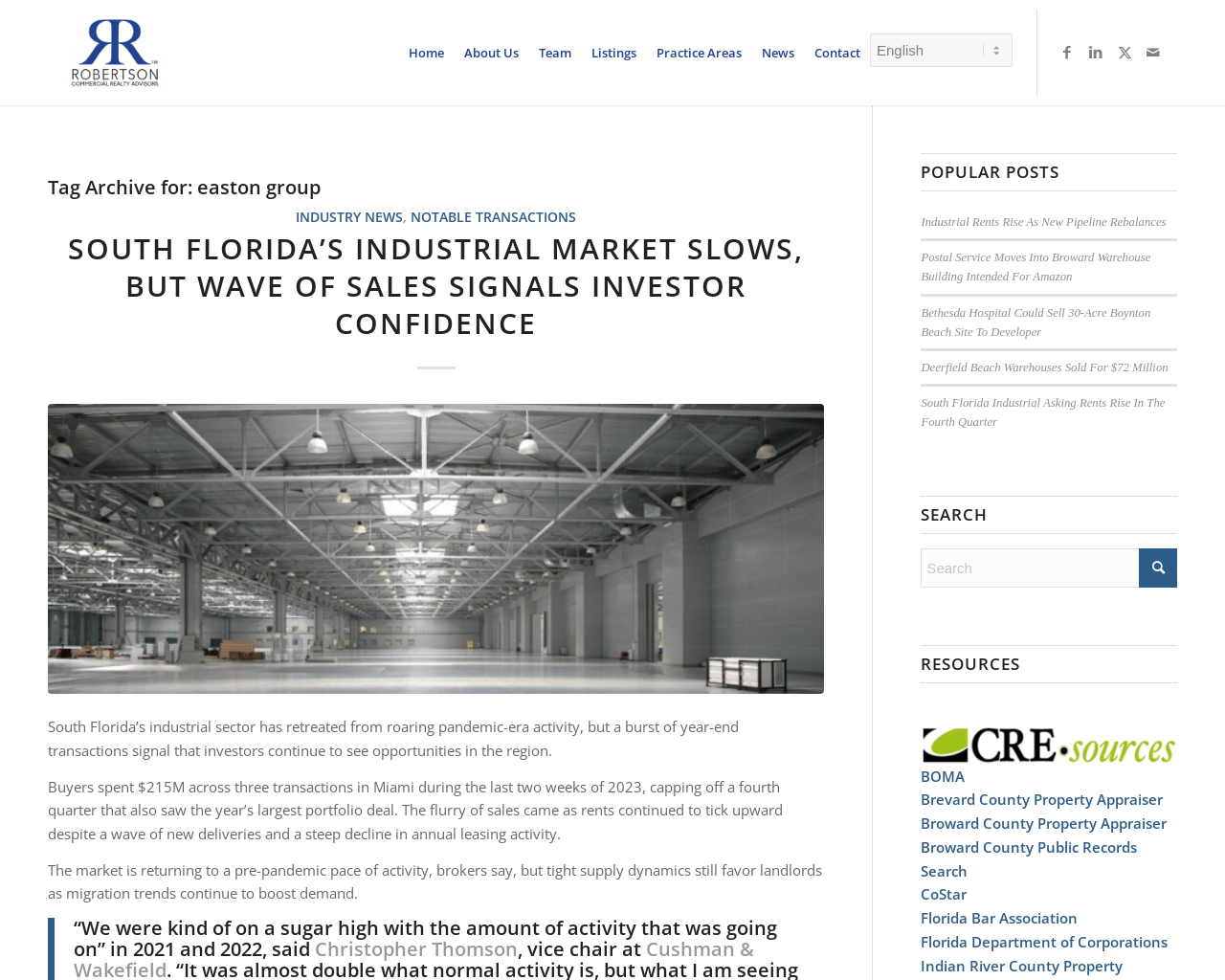What is the main topic of the article?
Please provide a comprehensive and detailed answer to the question.

The main topic of the article can be inferred from the heading 'SOUTH FLORIDA’S INDUSTRIAL MARKET SLOWS, BUT WAVE OF SALES SIGNALS INVESTOR CONFIDENCE' and the surrounding text, which discusses the state of the industrial market in South Florida.